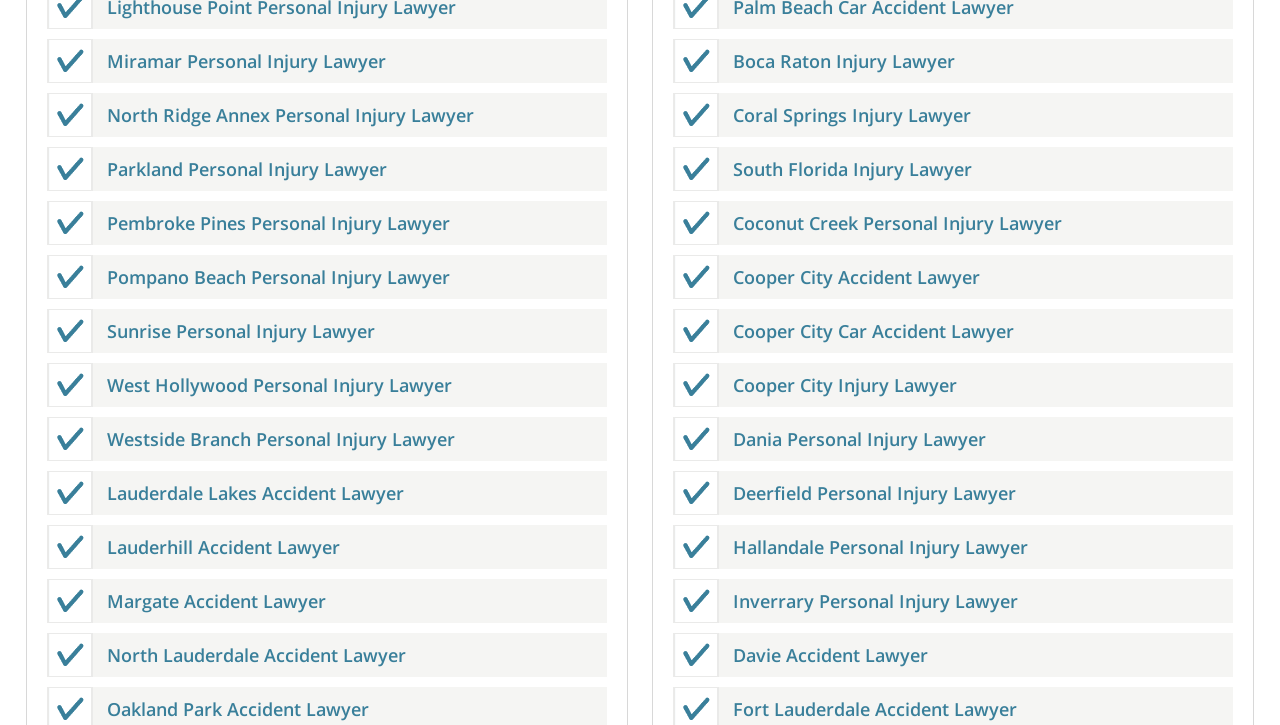What is the location of the first accident lawyer?
Use the information from the image to give a detailed answer to the question.

I looked at the first link with 'Accident Lawyer' in its text, and it says 'Lauderdale Lakes Accident Lawyer'.